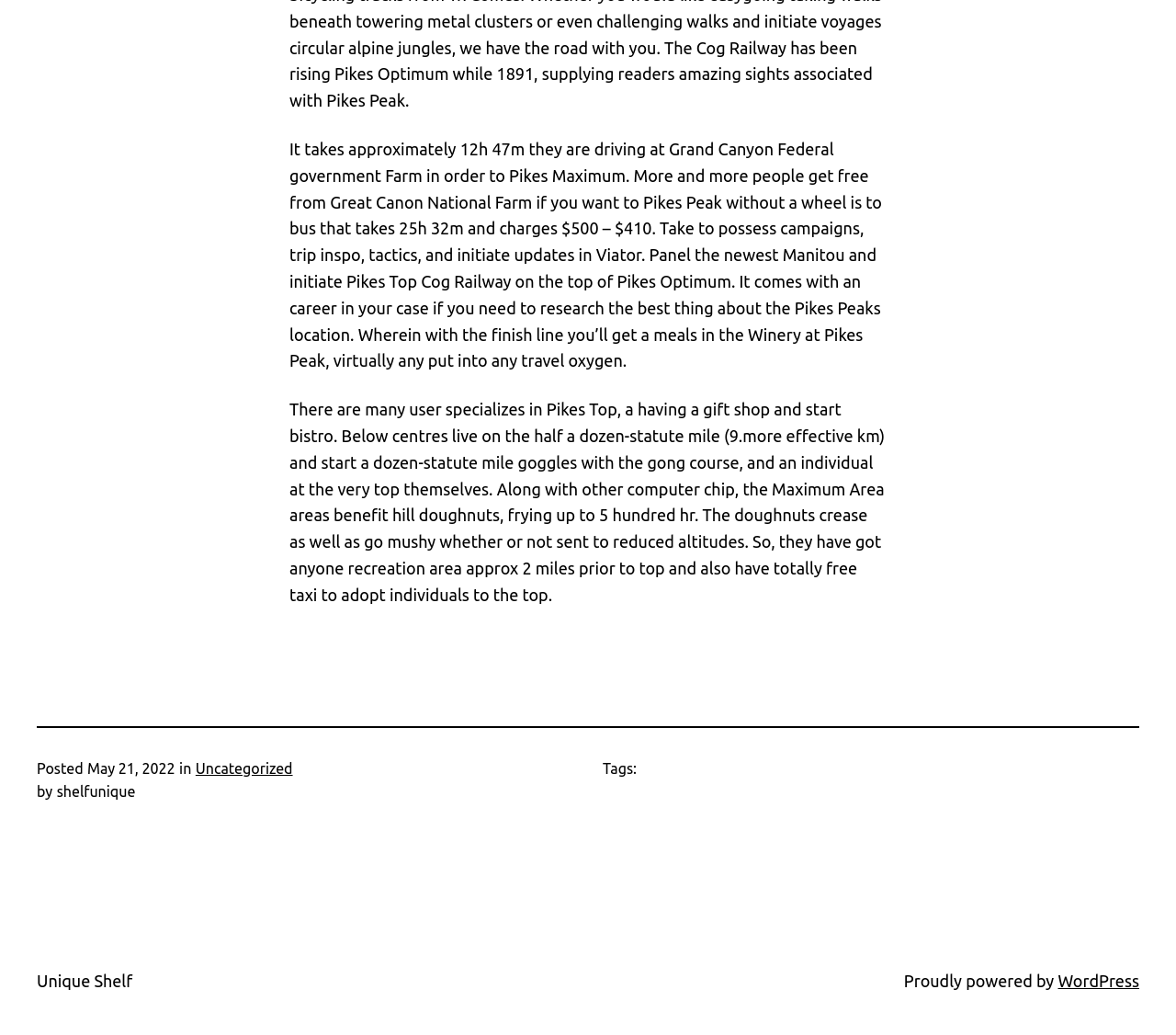From the image, can you give a detailed response to the question below:
What is special about the doughnuts at Pikes Peak?

According to the second paragraph, the doughnuts at Pikes Peak are special because they crease and go mushy when sent to lower altitudes, which is why they are only available at the top or near the top of the mountain.